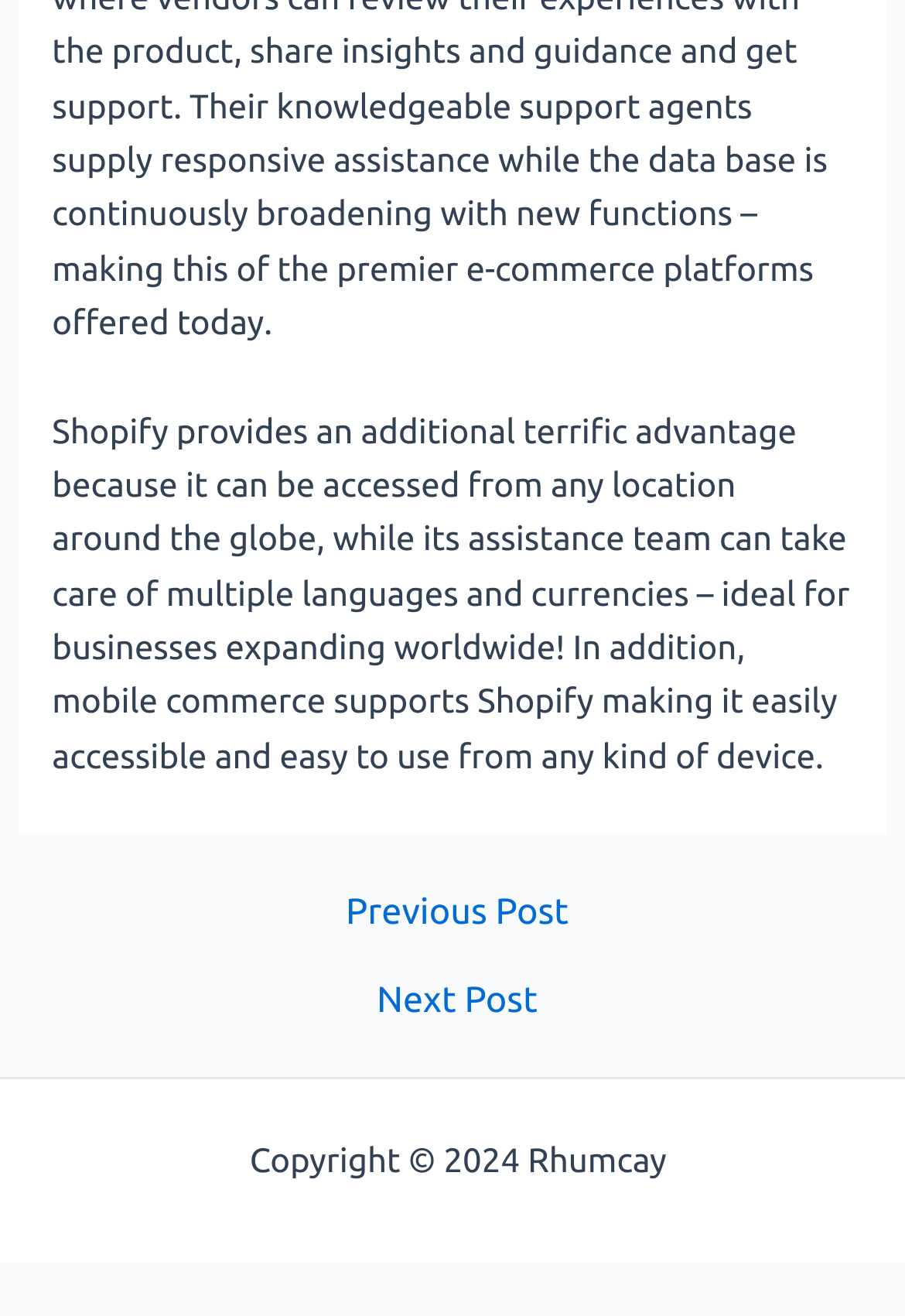What is the name of the website owner?
Provide an in-depth and detailed answer to the question.

The name of the website owner is Rhumcay, which can be inferred from the StaticText element with the text 'Copyright © 2024 Rhumcay' at the bottom of the page.